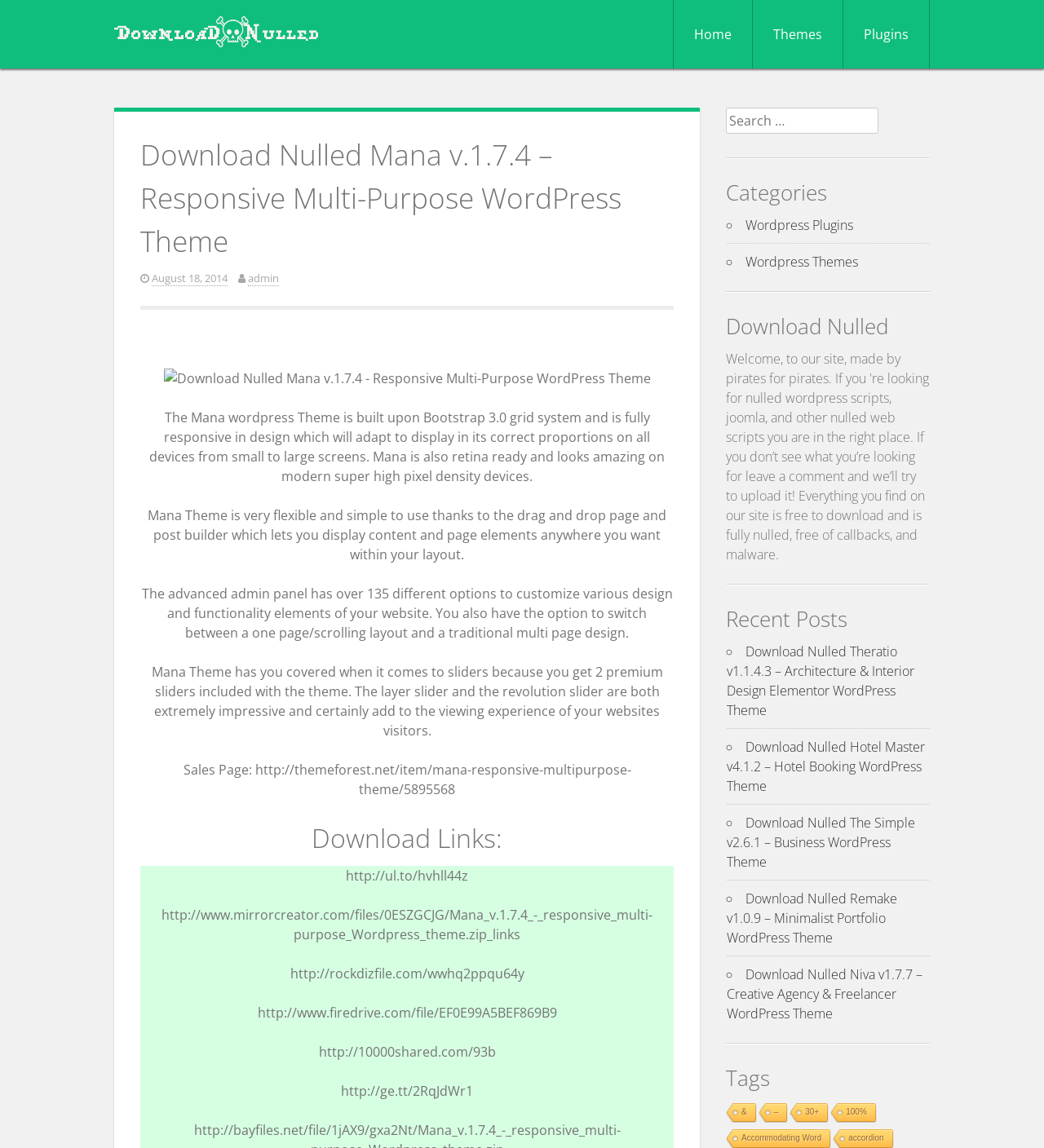Can you look at the image and give a comprehensive answer to the question:
What is the name of the WordPress theme?

I found the answer by looking at the heading 'Download Nulled Mana v.1.7.4 – Responsive Multi-Purpose WordPress Theme' which suggests that the theme being referred to is called Mana.